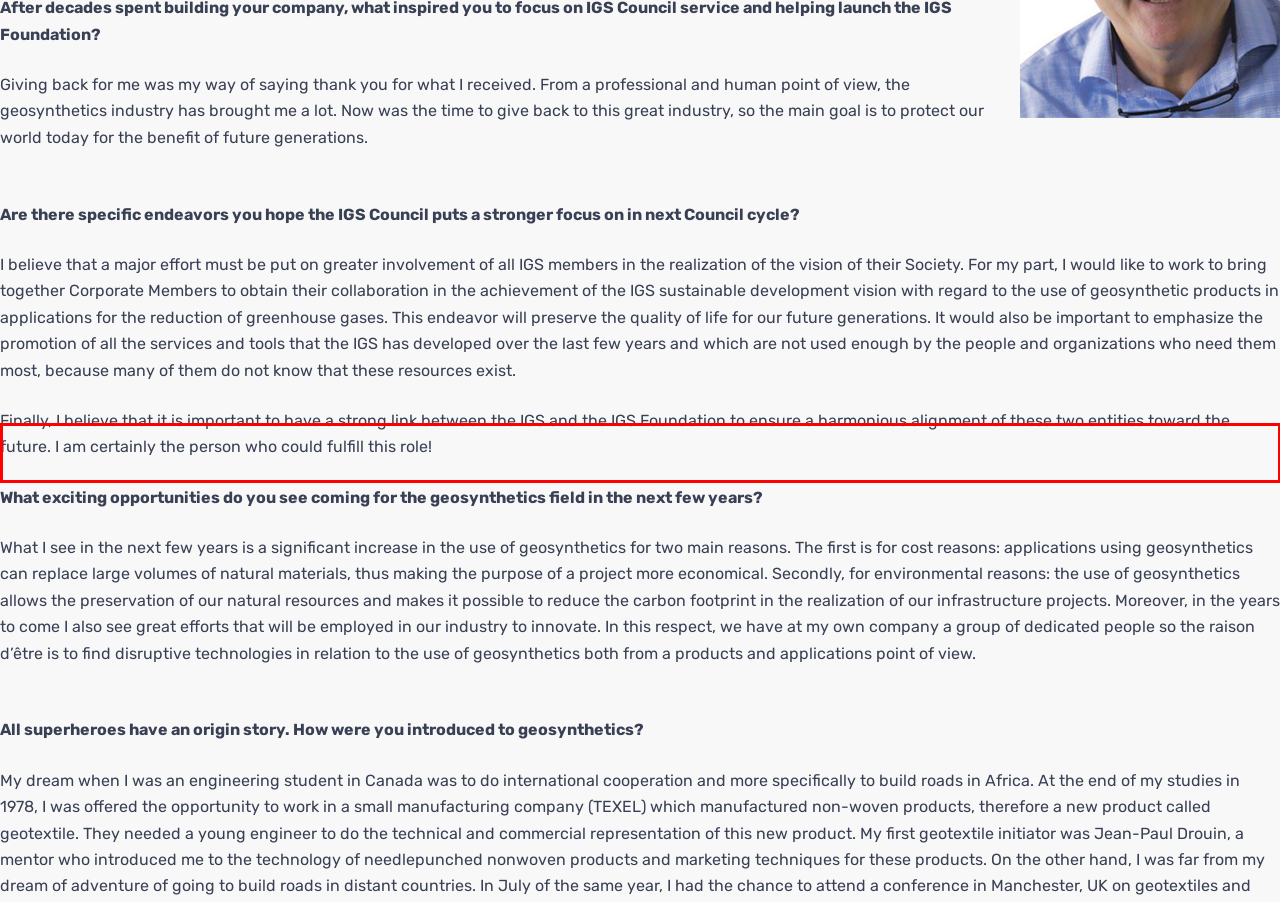You are given a screenshot of a webpage with a UI element highlighted by a red bounding box. Please perform OCR on the text content within this red bounding box.

Finally, I believe that it is important to have a strong link between the IGS and the IGS Foundation to ensure a harmonious alignment of these two entities toward the future. I am certainly the person who could fulfill this role!